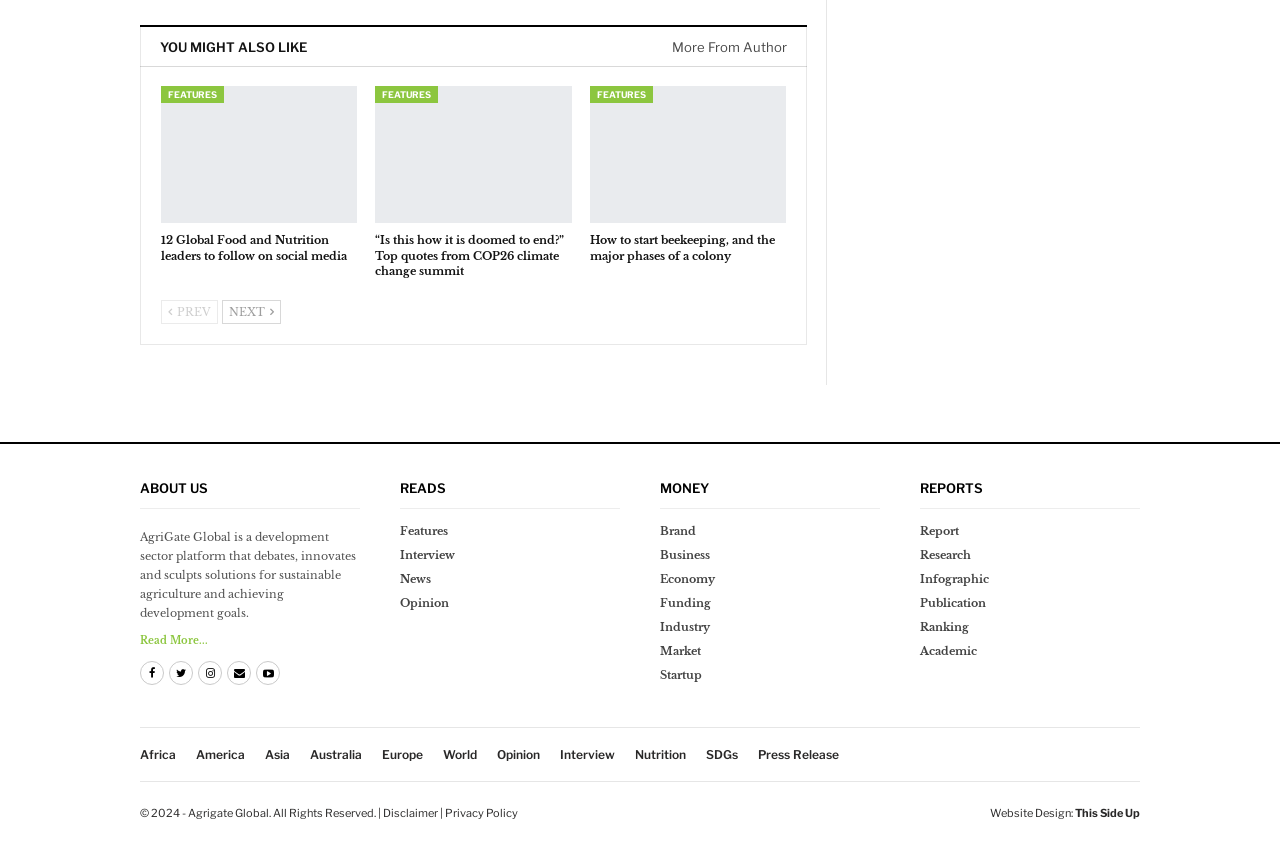What is the copyright year mentioned in the footer?
Use the screenshot to answer the question with a single word or phrase.

2024